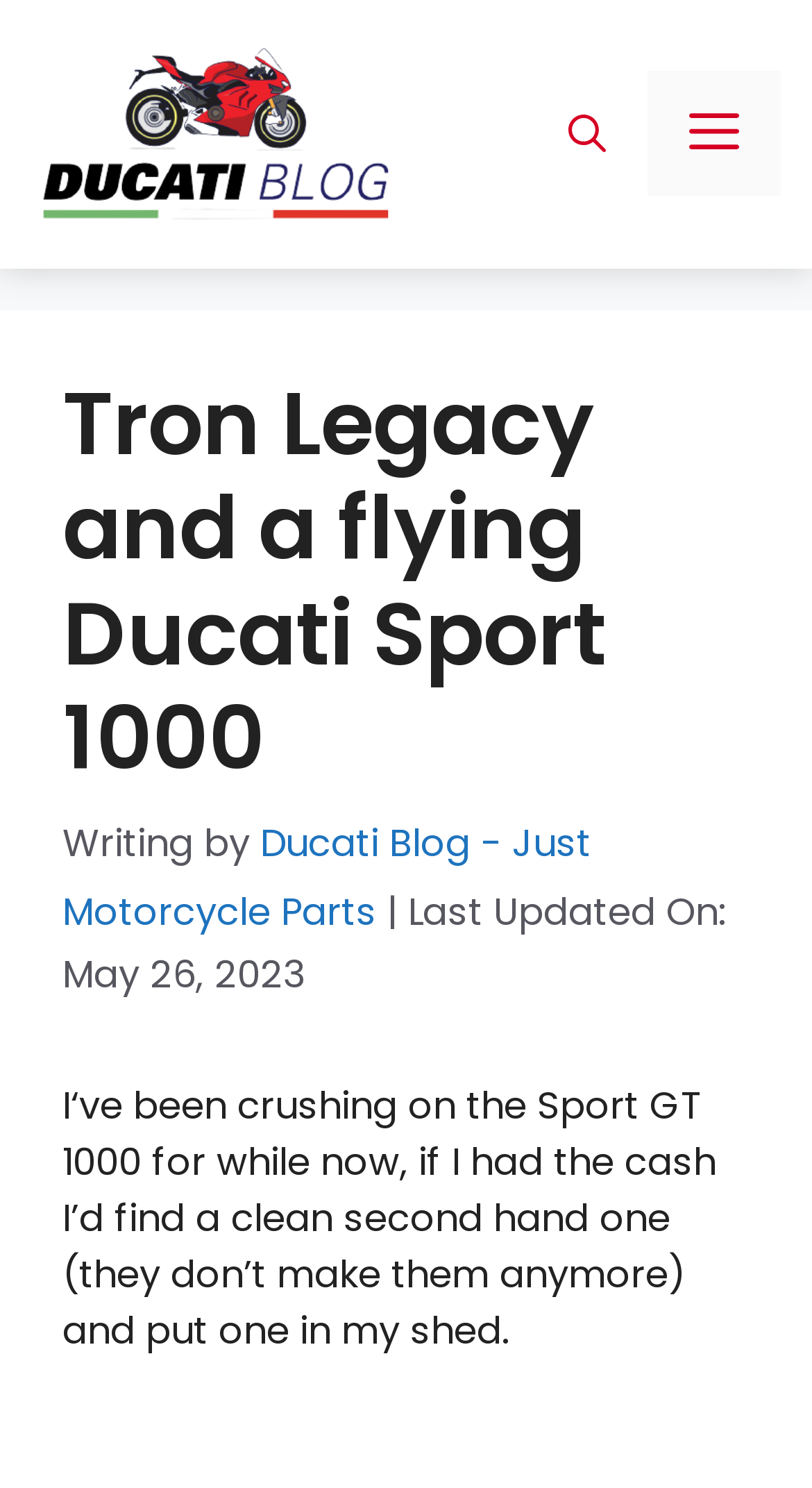Describe all significant elements and features of the webpage.

This webpage is about a Ducati blog, specifically an article titled "Tron Legacy and a flying Ducati Sport 1000". At the top of the page, there is a banner with a link to the Ducati Blog and an image of the blog's logo. Next to the banner, there is a navigation section with a mobile toggle, a search button, and a menu button.

Below the navigation section, there is a header area that takes up most of the page. It contains a heading with the article title, followed by a line of text that says "Writing by" and a link to the Ducati Blog. There is also a vertical line separator and a text that says "Last Updated On: May 26, 2023".

The main content of the article starts below the header area. It begins with a single letter "I" followed by a paragraph of text that talks about the author's desire to own a Ducati Sport GT 1000. The text is positioned near the top-left corner of the page, with the rest of the page left blank. There are no images in the main content area, but there is a logo image at the top of the page.